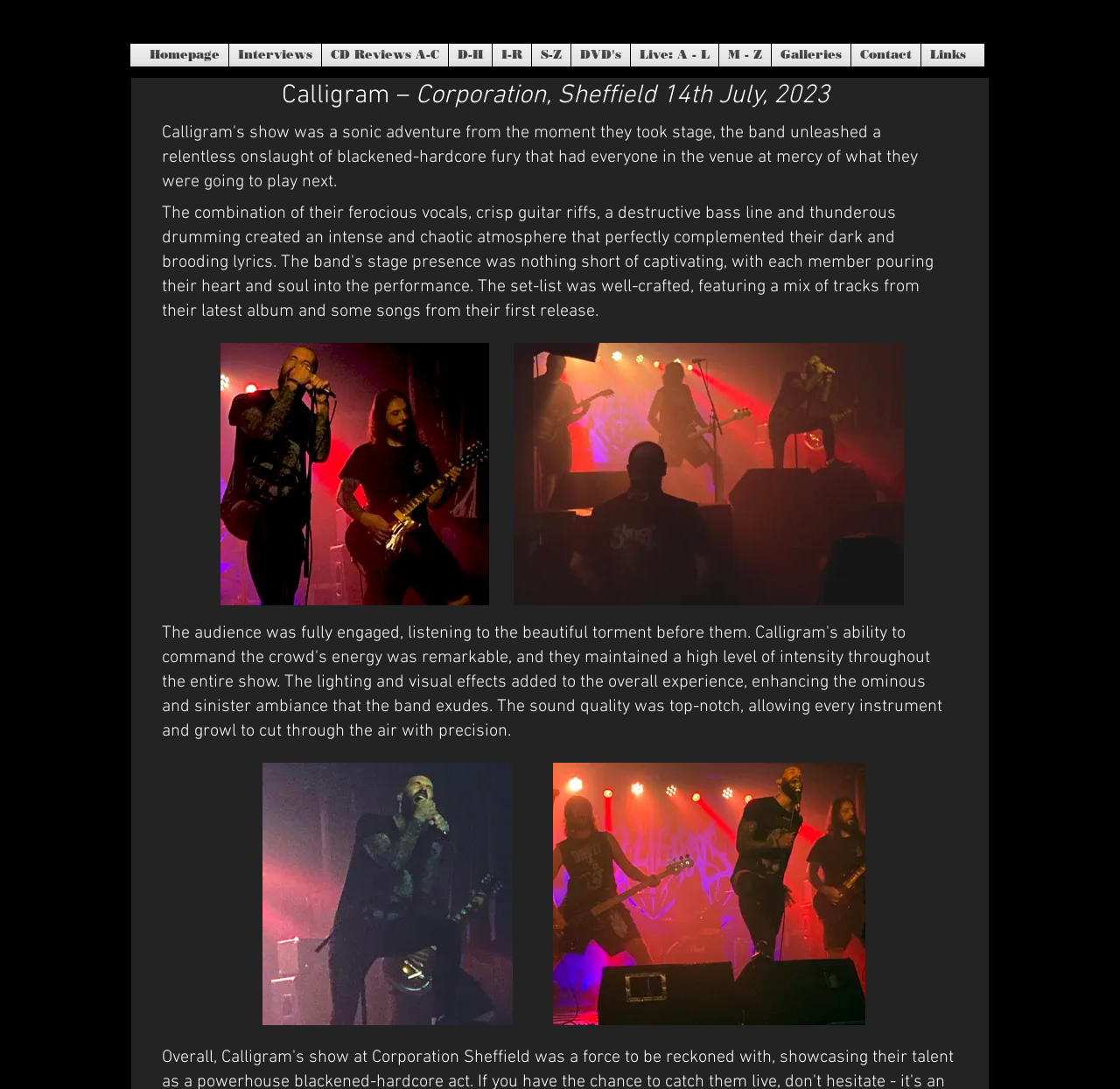Please locate the bounding box coordinates of the region I need to click to follow this instruction: "contact us".

[0.76, 0.04, 0.821, 0.061]